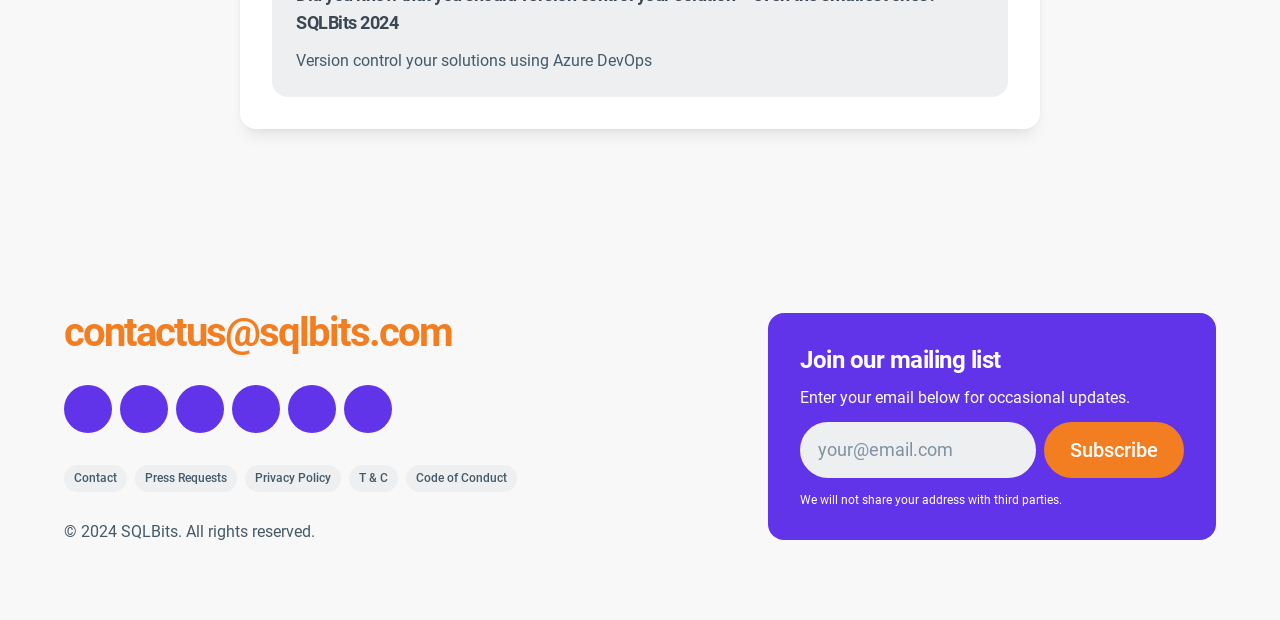Pinpoint the bounding box coordinates for the area that should be clicked to perform the following instruction: "Read the privacy policy".

[0.191, 0.75, 0.266, 0.793]